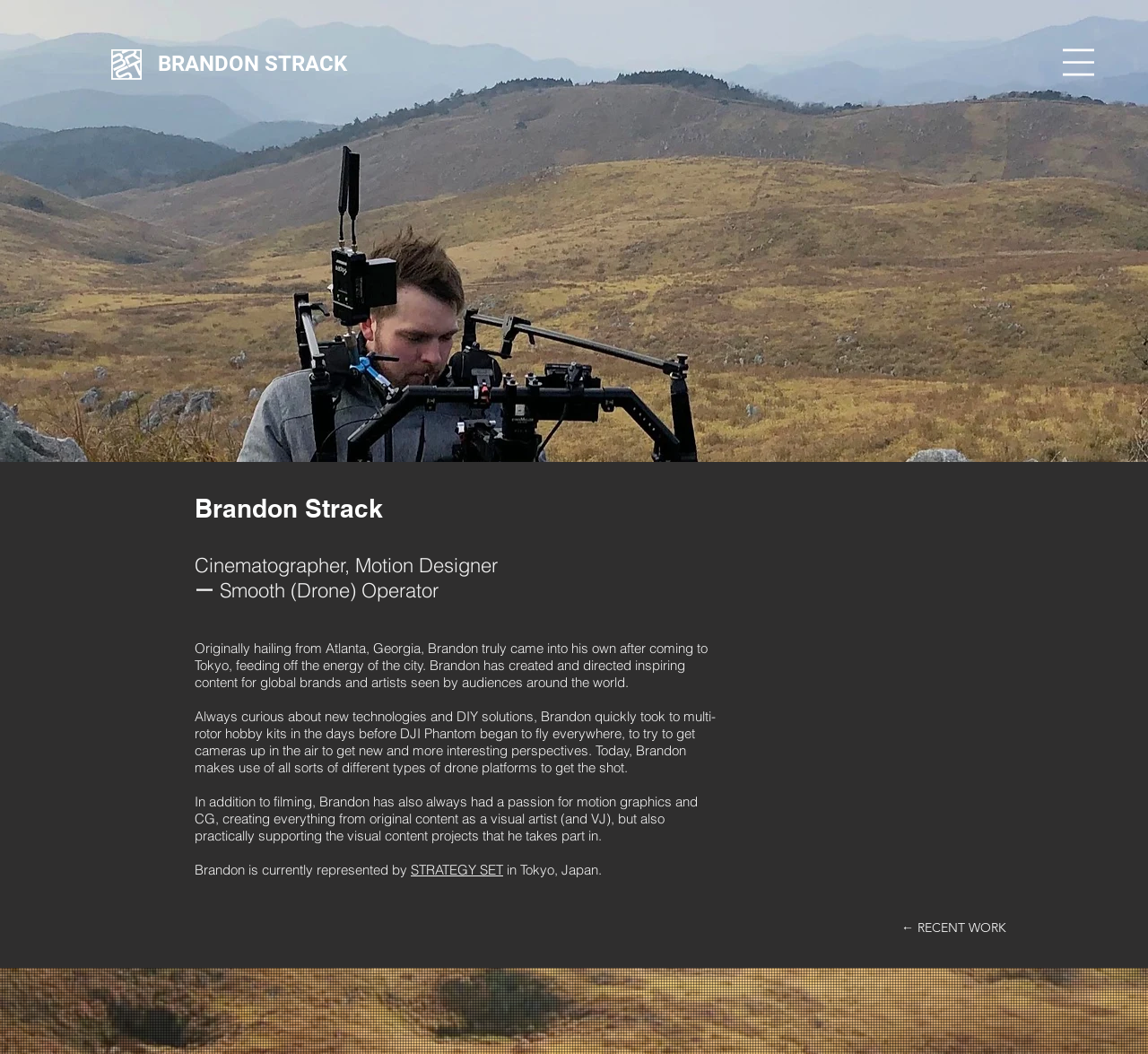Where is Brandon Strack originally from?
Using the details from the image, give an elaborate explanation to answer the question.

I found this information in the StaticText element that describes Brandon Strack's background, which mentions that he 'originally hailed from Atlanta, Georgia'.